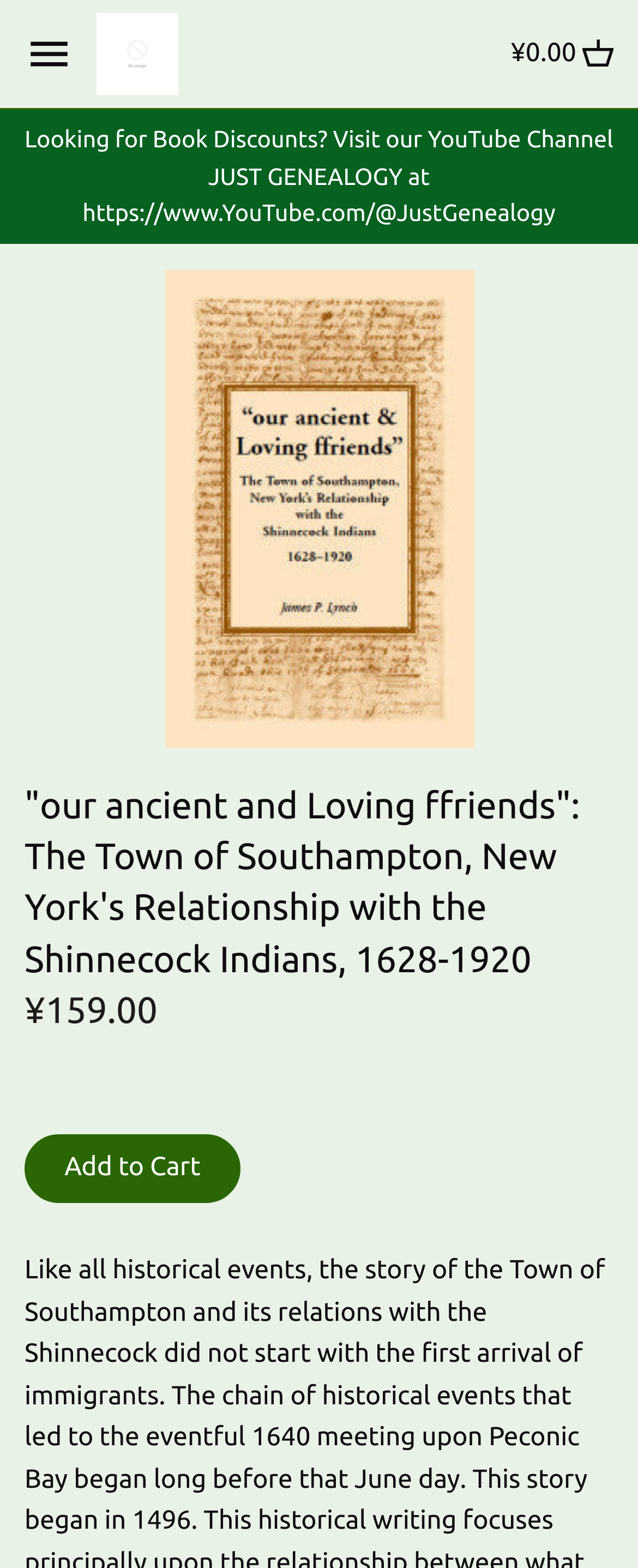Please analyze the image and provide a thorough answer to the question:
How many categories are listed in the navigation menu?

The navigation menu contains a list of categories, including 'Baseball', 'Biography', 'Children', and so on. By counting the number of link elements in the navigation menu, we can determine that there are 24 categories listed.